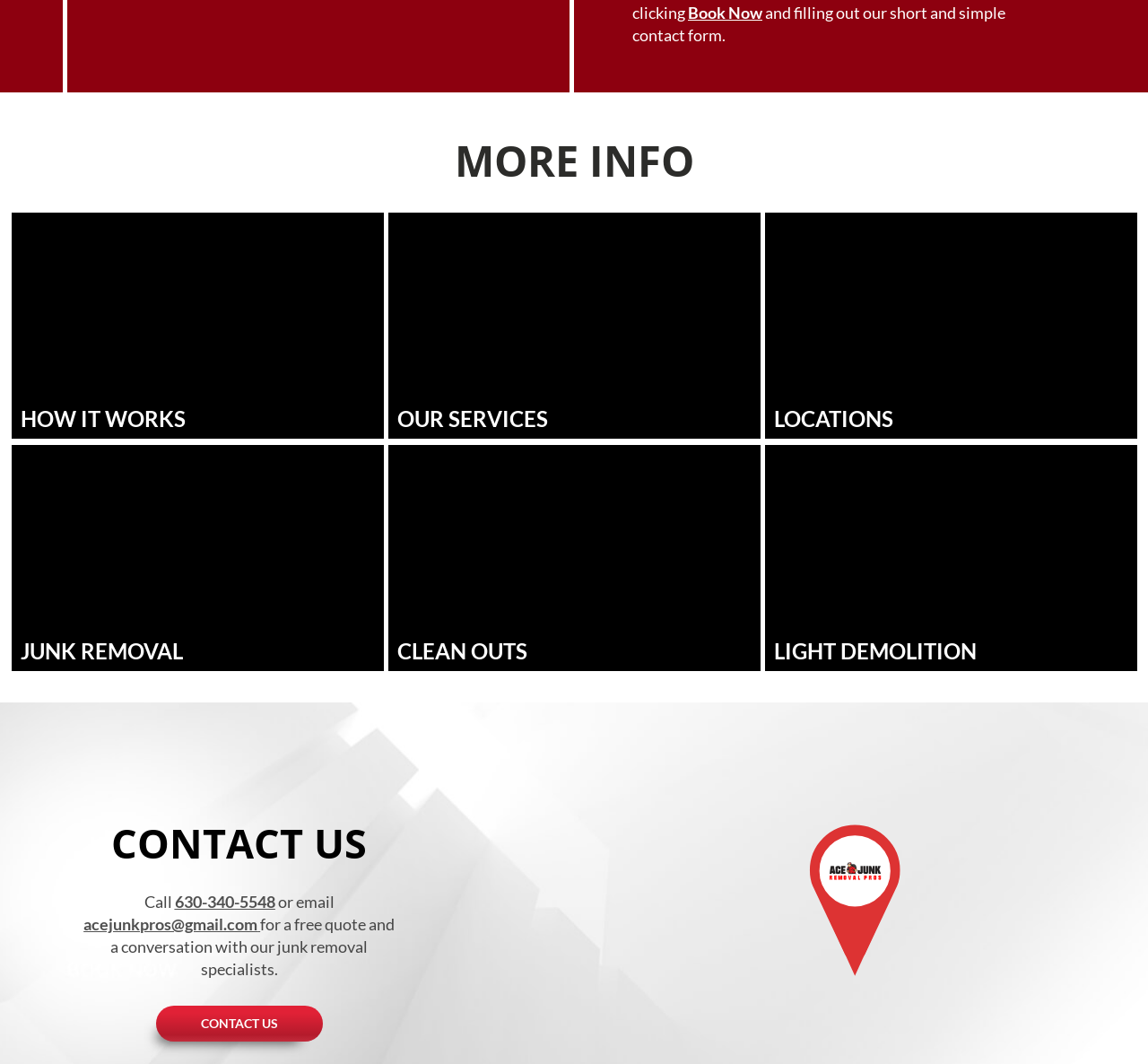Locate the bounding box coordinates of the clickable region to complete the following instruction: "Learn more about 'HOW IT WORKS'."

[0.01, 0.2, 0.334, 0.412]